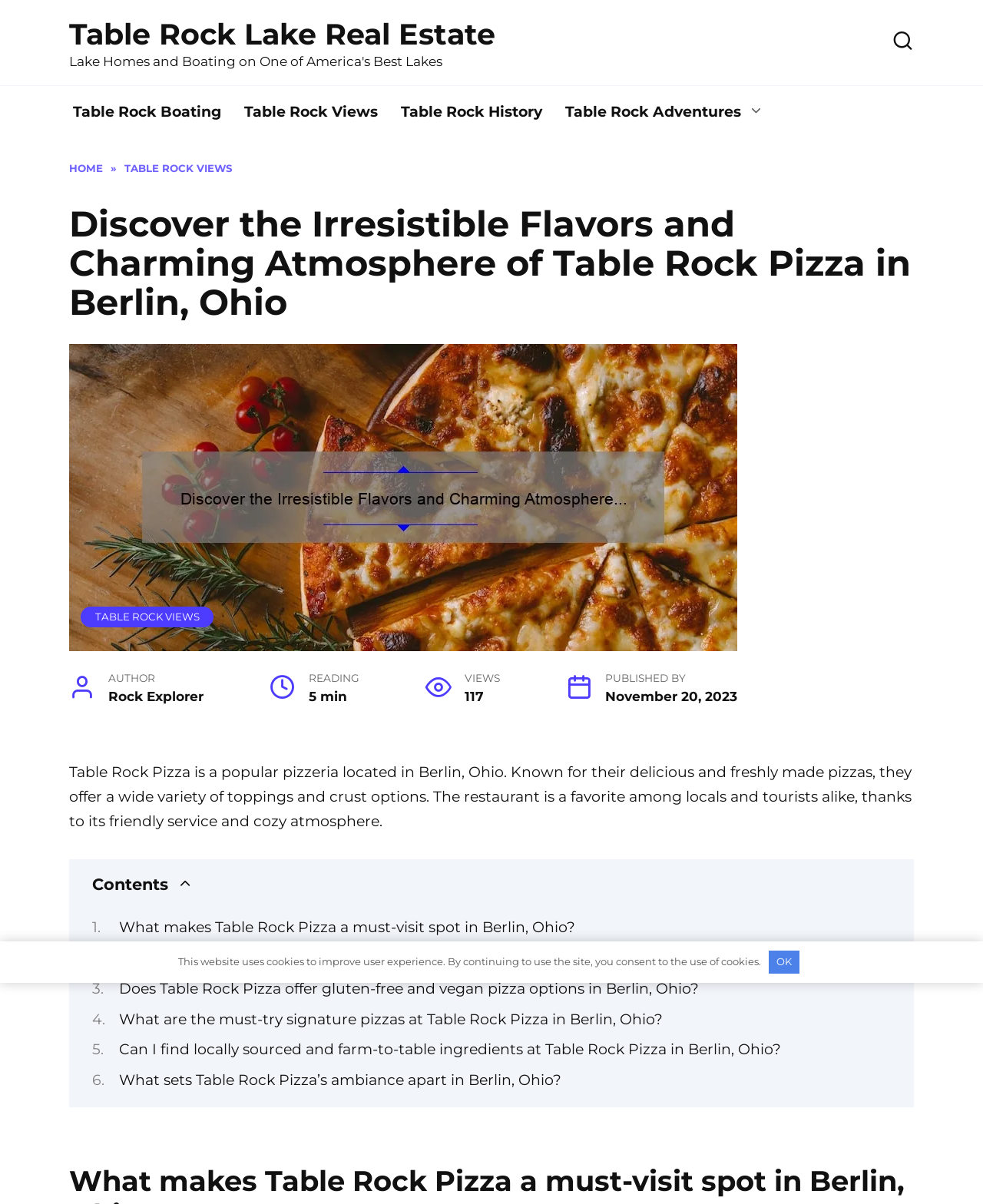Locate the bounding box coordinates of the element you need to click to accomplish the task described by this instruction: "Explore the Table Rock Views page".

[0.127, 0.135, 0.236, 0.145]